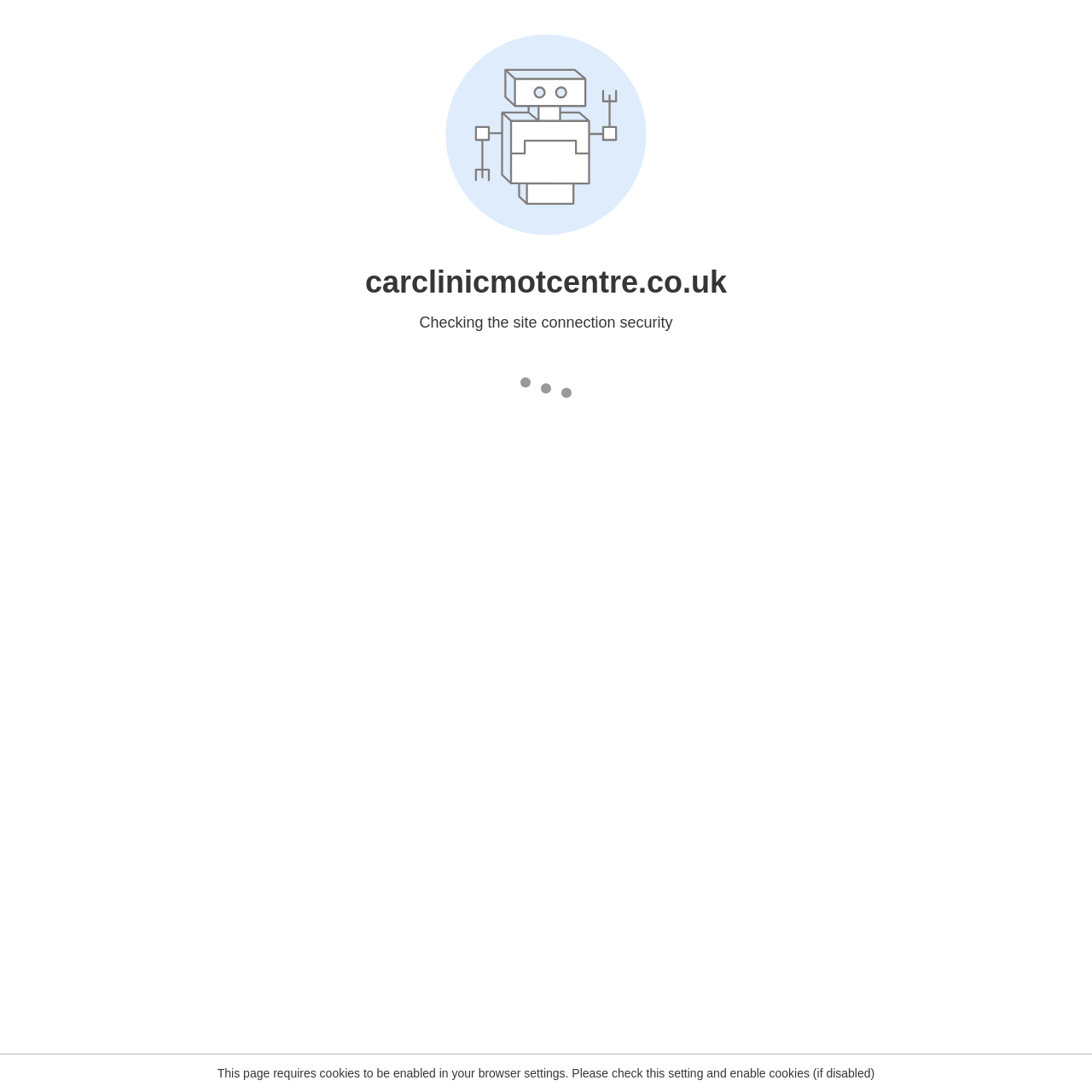Respond to the question below with a concise word or phrase:
What is the first menu item on the webpage?

HOME